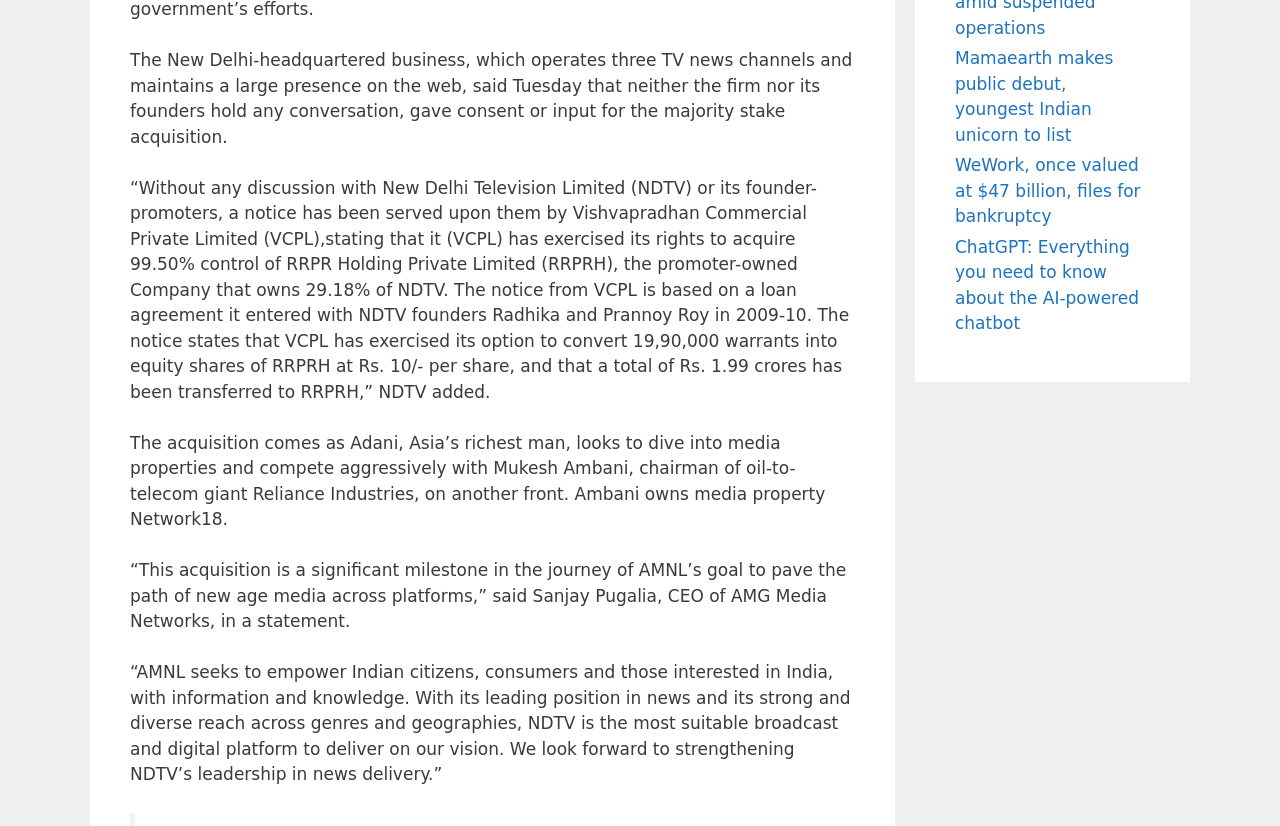Determine the bounding box for the UI element that matches this description: "Read More".

[0.299, 0.37, 0.355, 0.391]